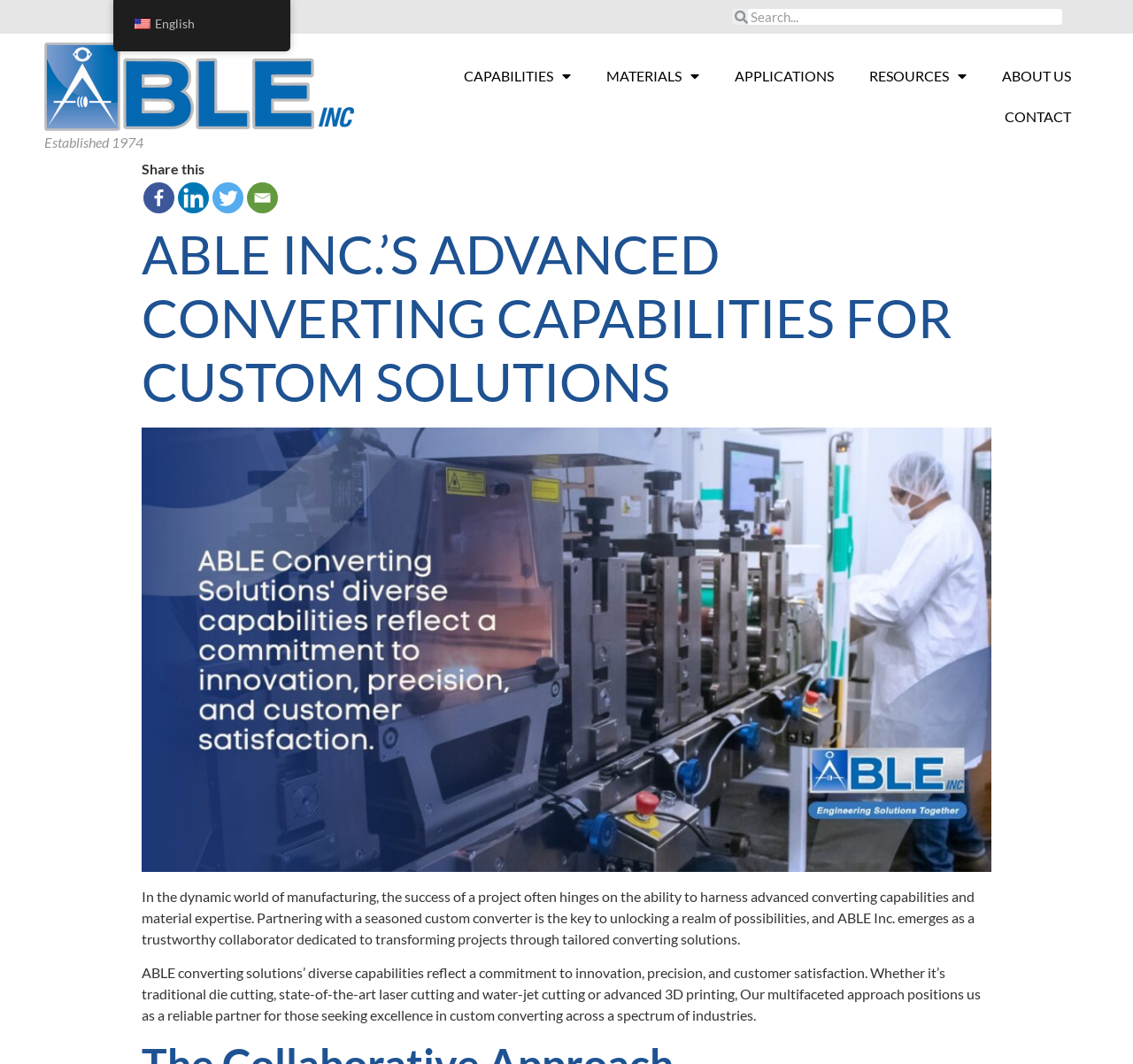Analyze the image and answer the question with as much detail as possible: 
What is the logo of the company?

The logo of the company is located at the top left corner of the webpage, and it is an image with the text 'able inc logo'.